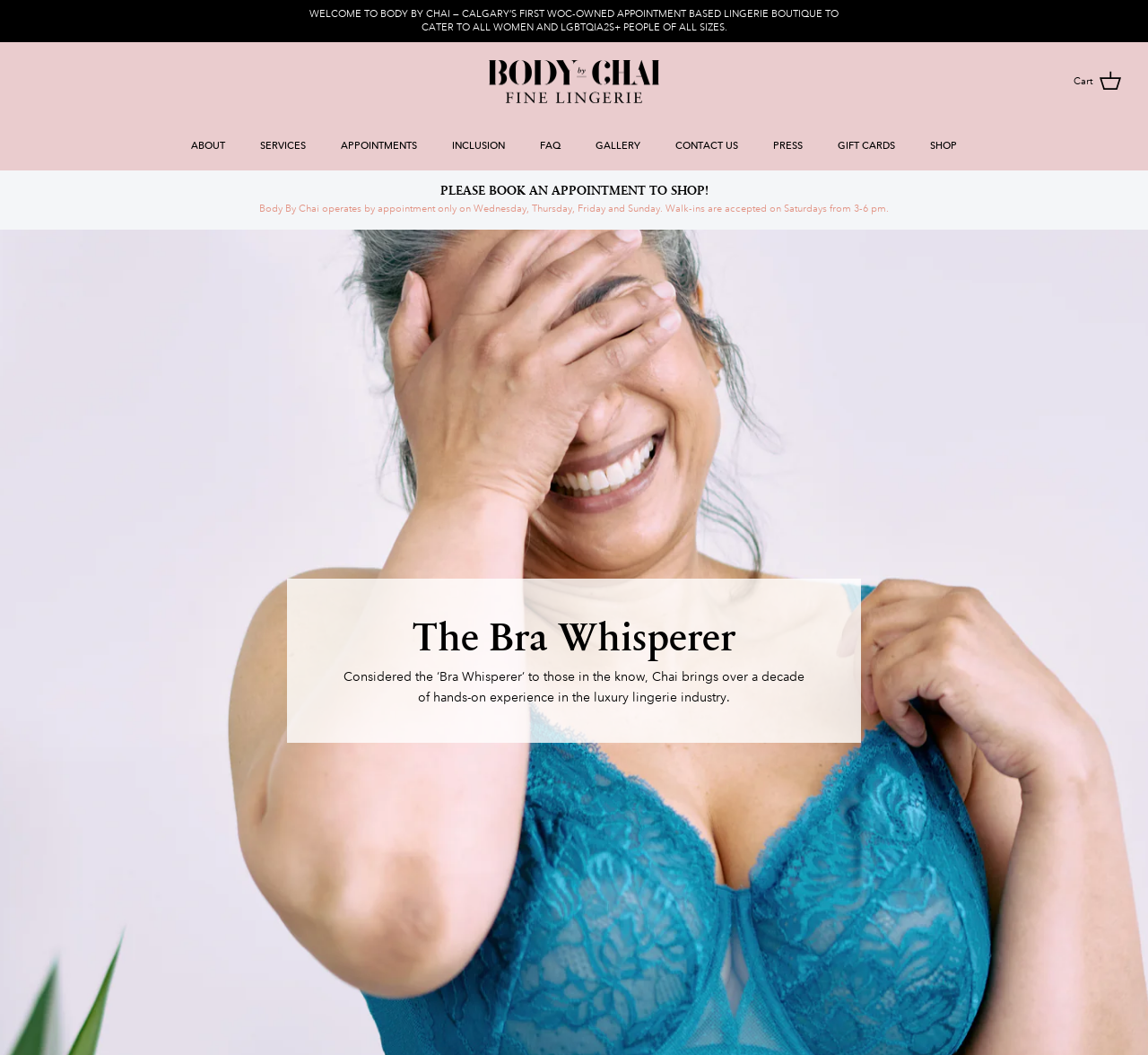Identify the webpage's primary heading and generate its text.

Body by Chai